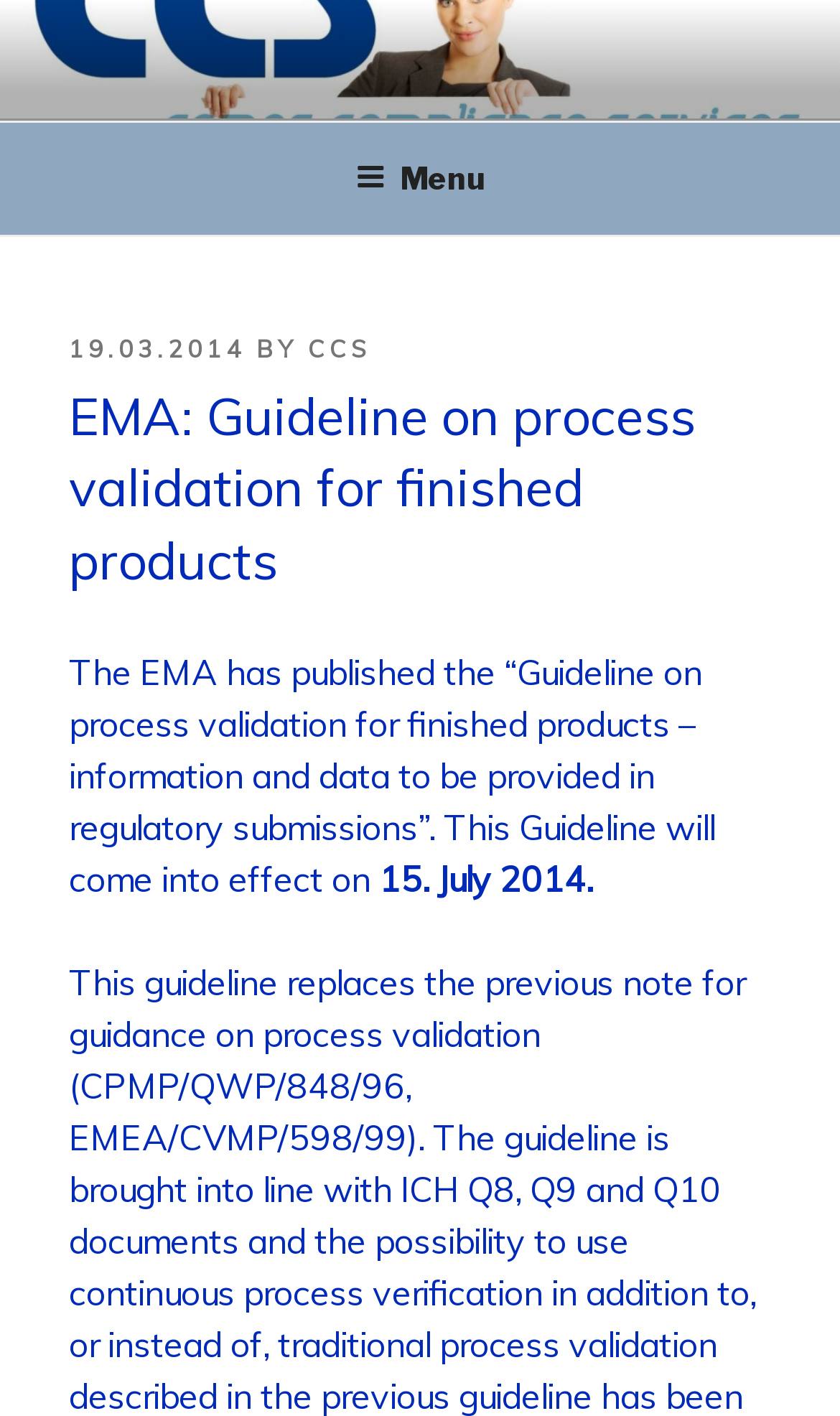What is the topic of the guideline?
Use the information from the screenshot to give a comprehensive response to the question.

I found the topic by reading the title of the webpage, which is 'EMA: Guideline on process validation for finished products', and also by reading the text in the middle section of the webpage, which mentions the guideline's topic.